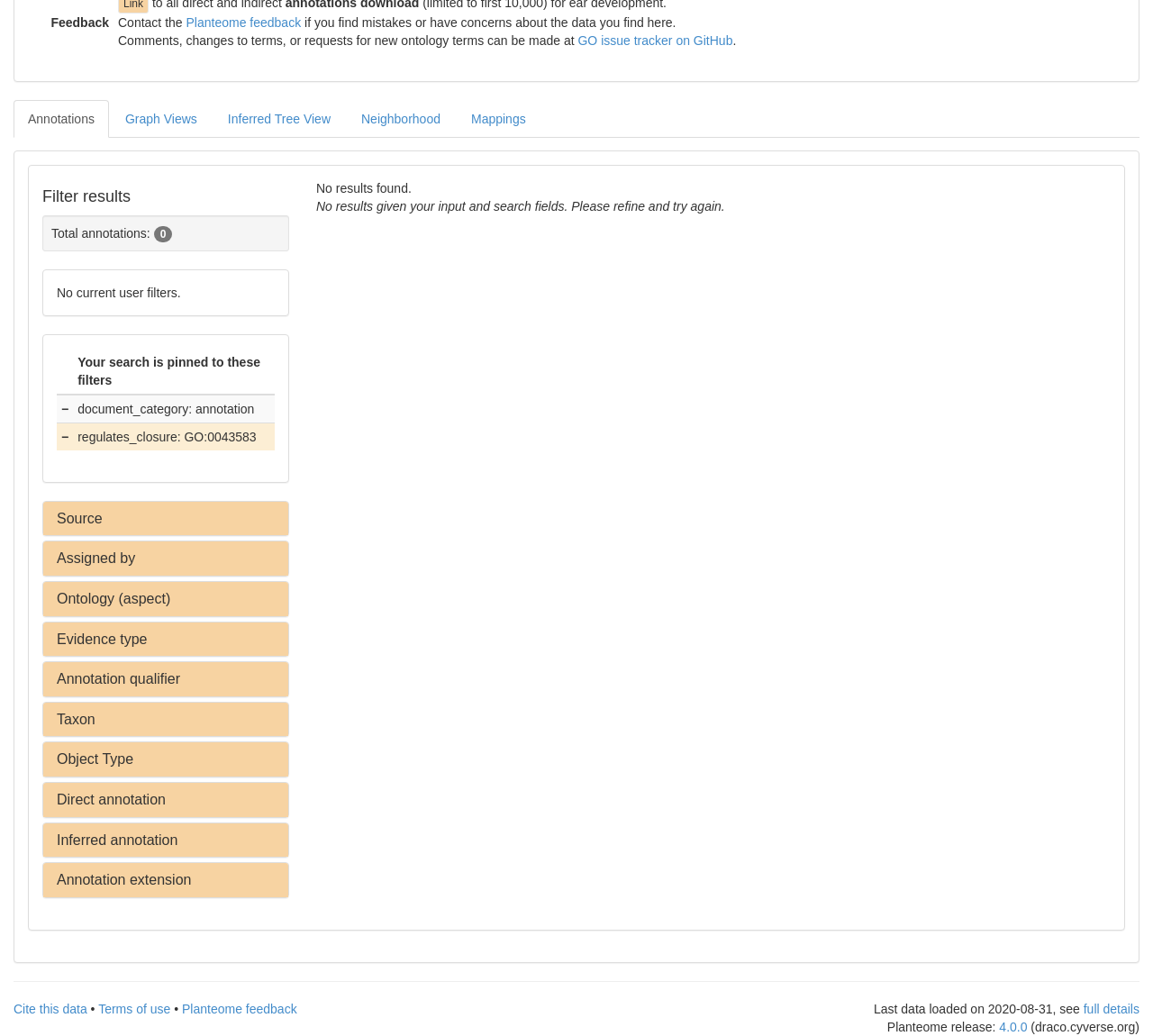Calculate the bounding box coordinates of the UI element given the description: "Inferred Tree View".

[0.185, 0.097, 0.299, 0.133]